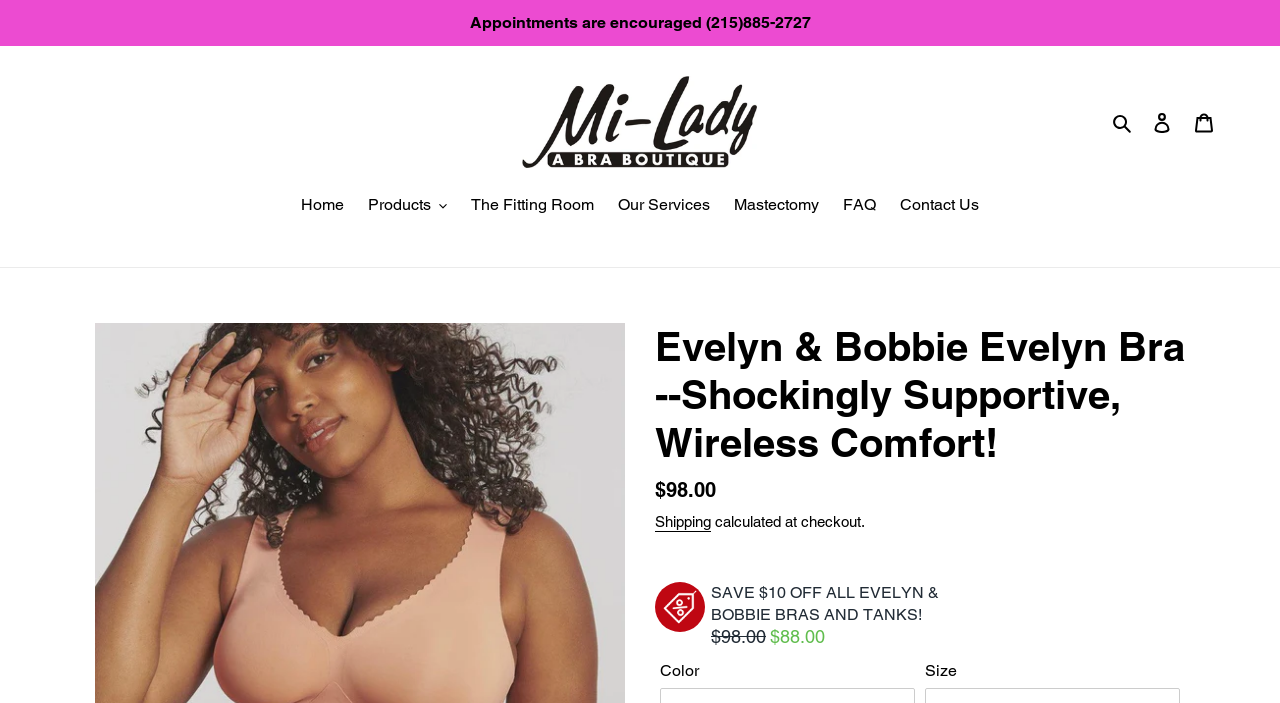Identify the bounding box coordinates of the clickable region required to complete the instruction: "Go to 'The Fitting Room'". The coordinates should be given as four float numbers within the range of 0 and 1, i.e., [left, top, right, bottom].

[0.36, 0.275, 0.472, 0.313]